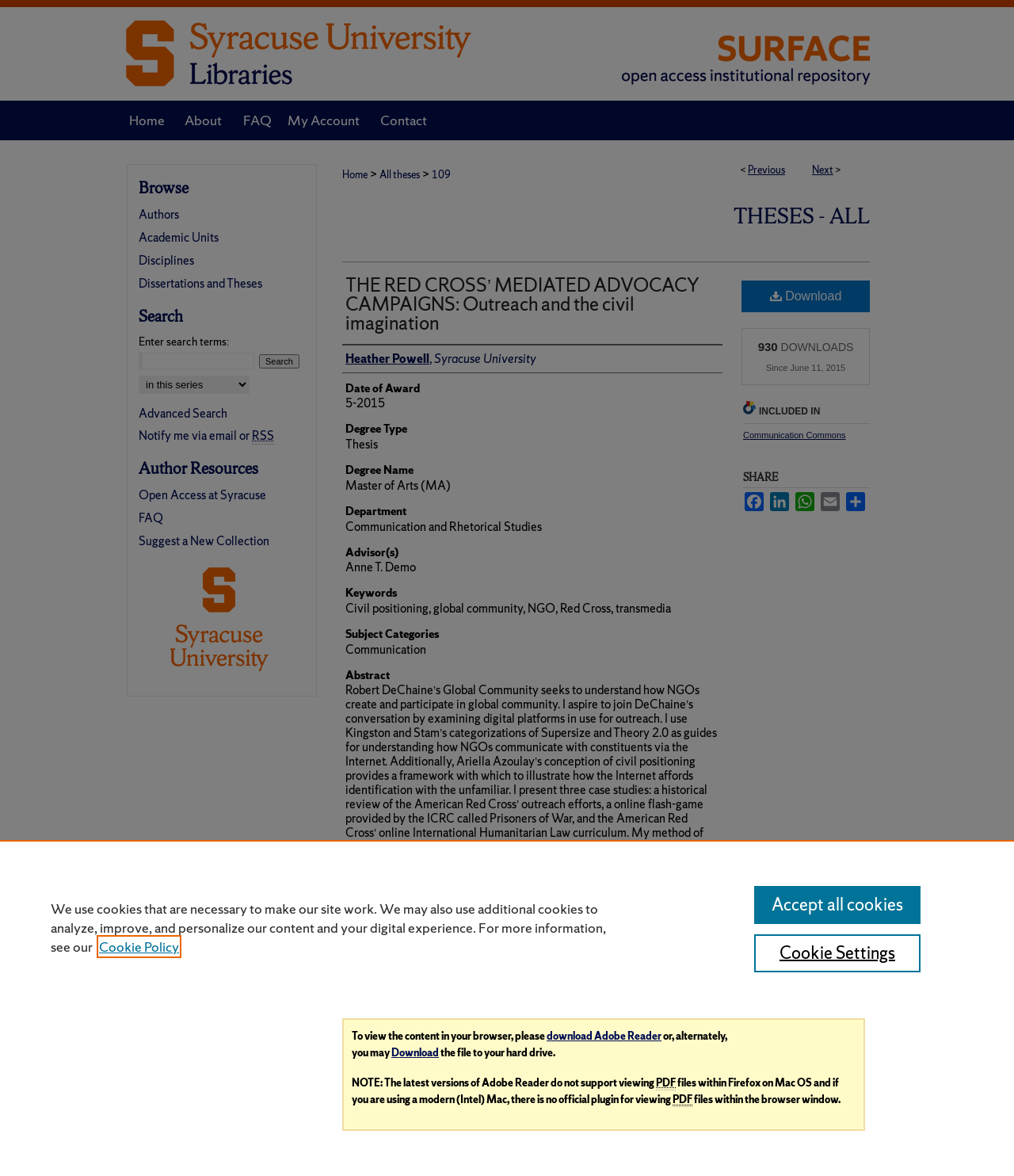Find the bounding box coordinates for the UI element that matches this description: "Open Access at Syracuse".

[0.137, 0.414, 0.312, 0.428]